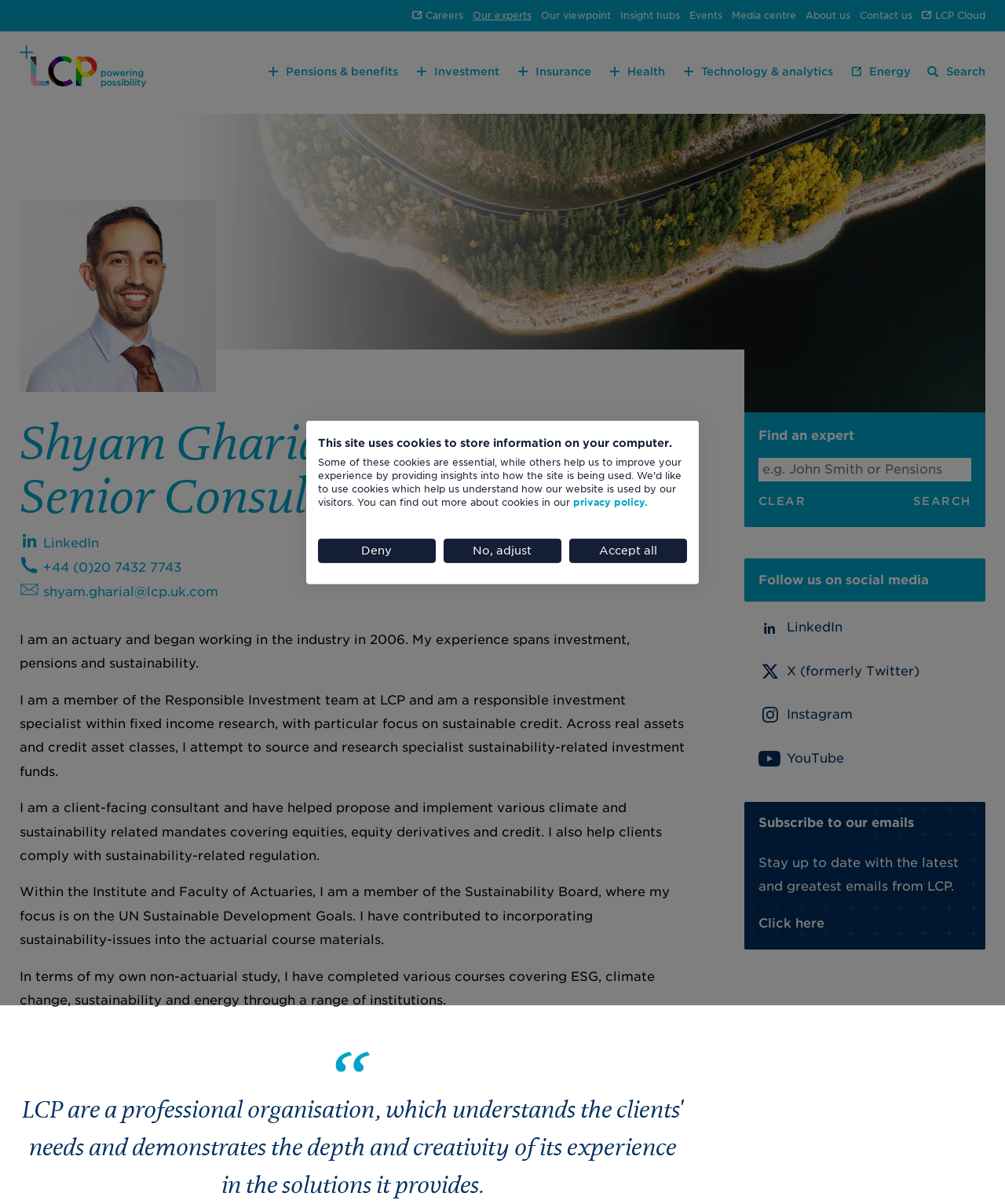Find the bounding box coordinates of the area to click in order to follow the instruction: "Contact Shyam Gharial".

[0.043, 0.465, 0.18, 0.478]